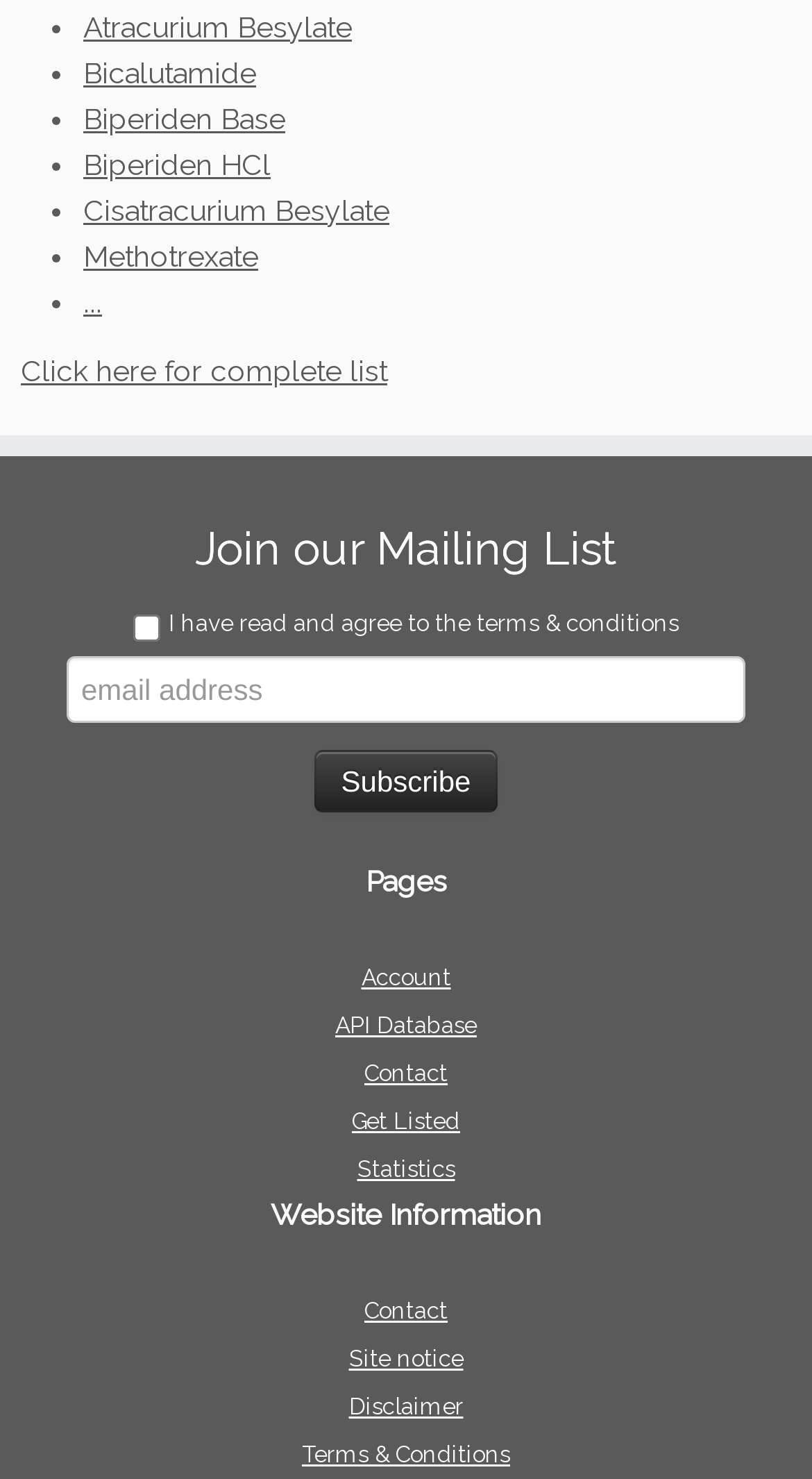Can you provide the bounding box coordinates for the element that should be clicked to implement the instruction: "Enter email address"?

[0.082, 0.444, 0.918, 0.489]